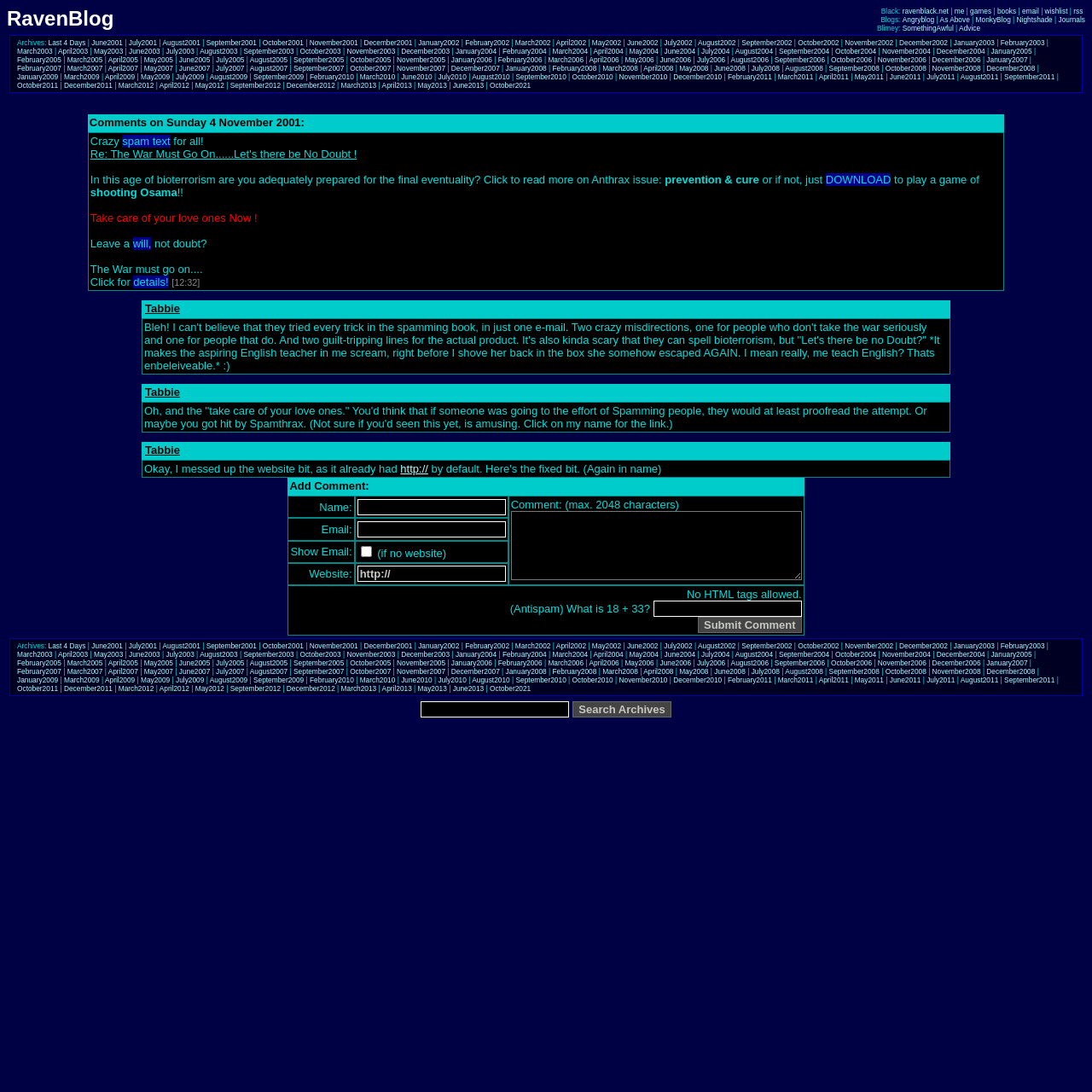Identify the bounding box coordinates of the section that should be clicked to achieve the task described: "Load more articles".

None